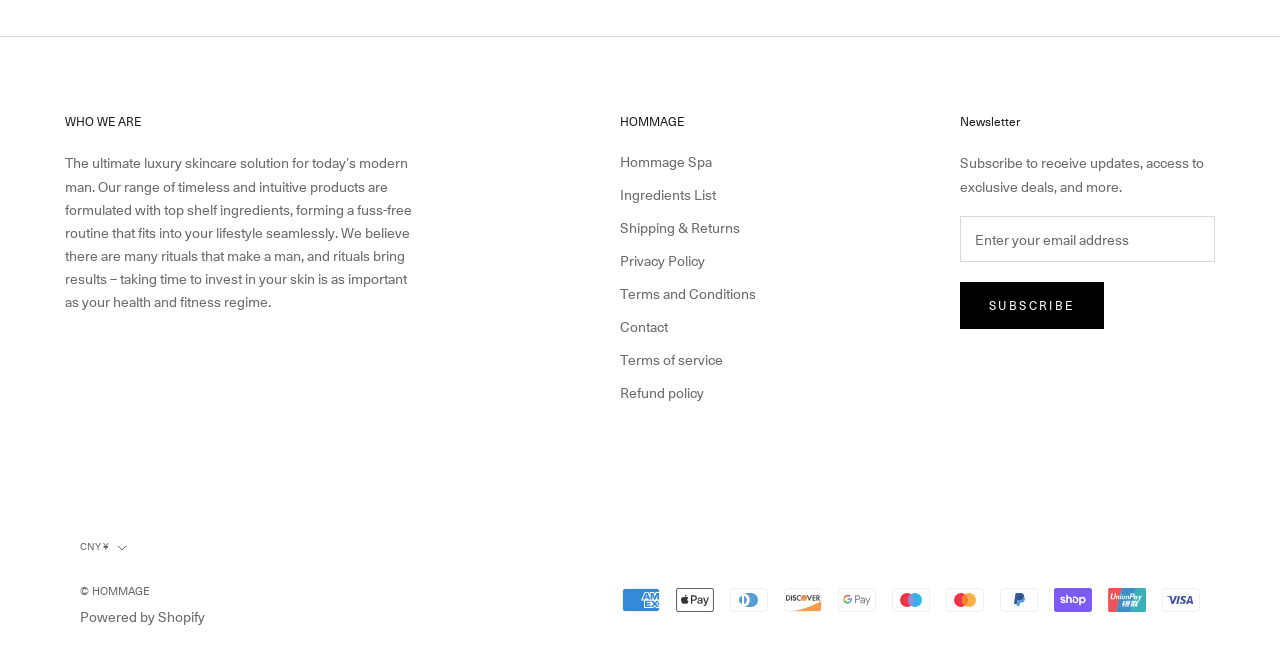Please specify the bounding box coordinates for the clickable region that will help you carry out the instruction: "Contact Hommage".

[0.484, 0.472, 0.59, 0.504]